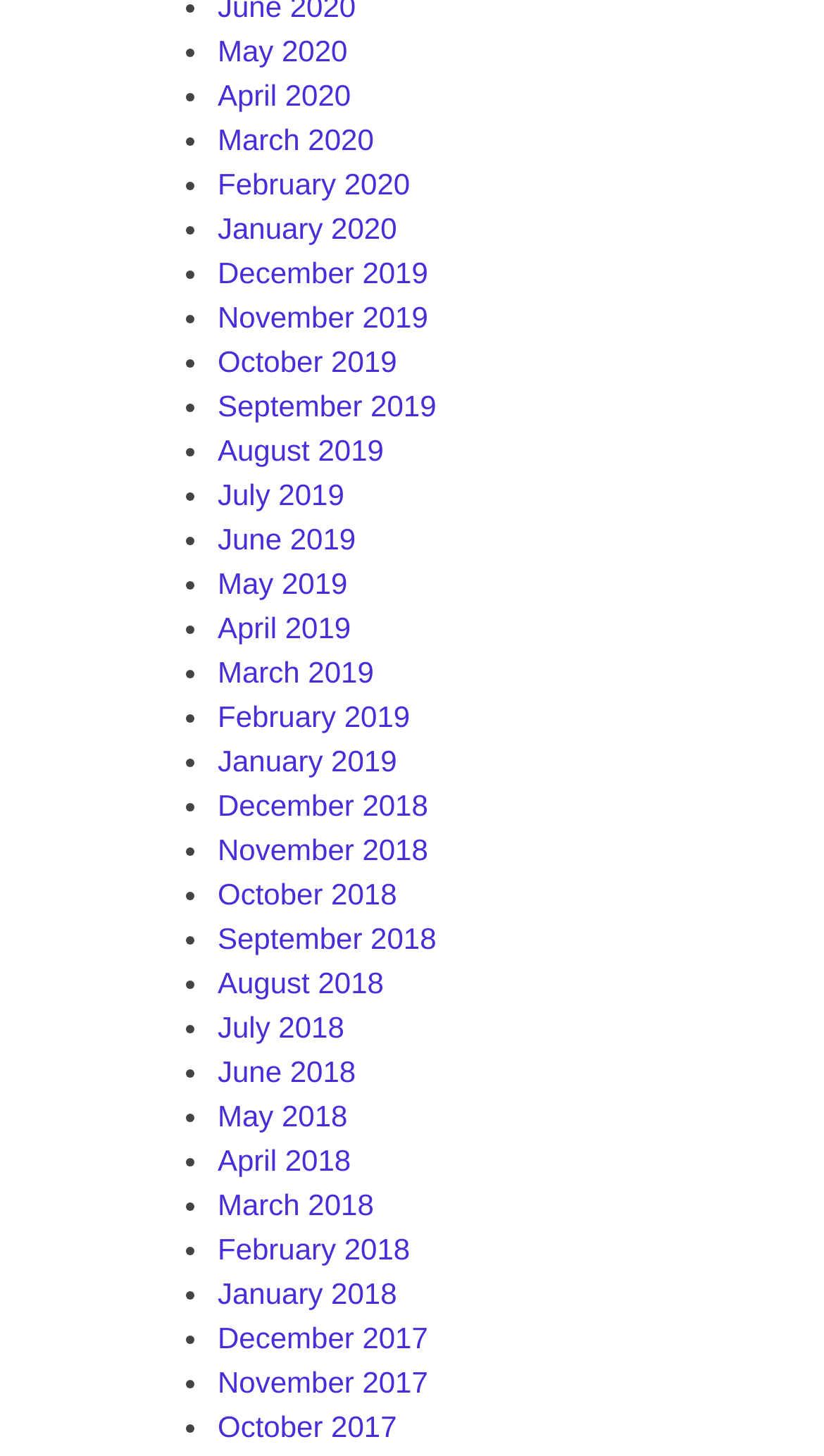Find the bounding box coordinates of the area to click in order to follow the instruction: "View June 2018".

[0.264, 0.724, 0.432, 0.748]